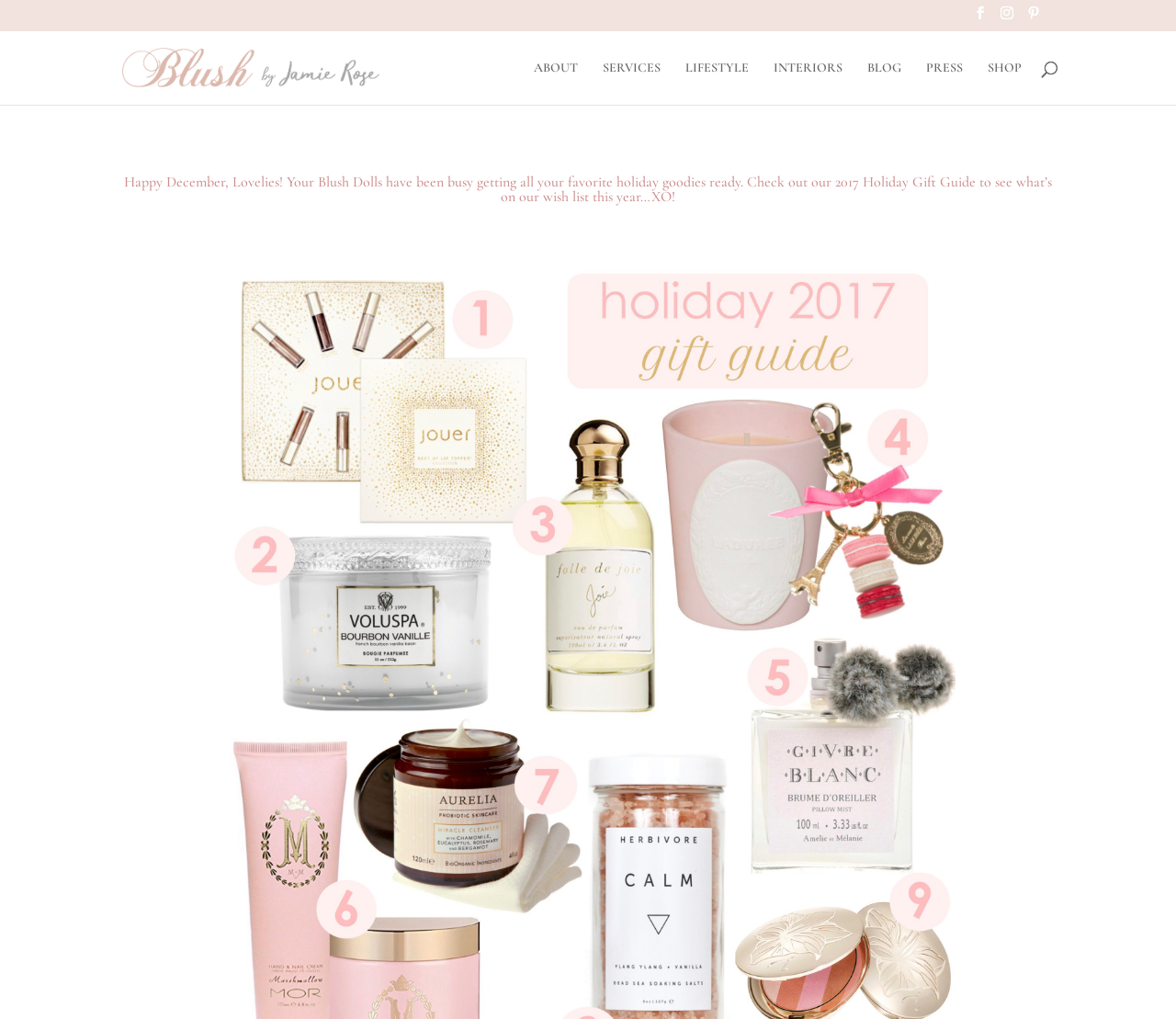Please identify the bounding box coordinates of the element that needs to be clicked to execute the following command: "Click the Blush by Jamie Rose logo". Provide the bounding box using four float numbers between 0 and 1, formatted as [left, top, right, bottom].

[0.104, 0.047, 0.323, 0.086]